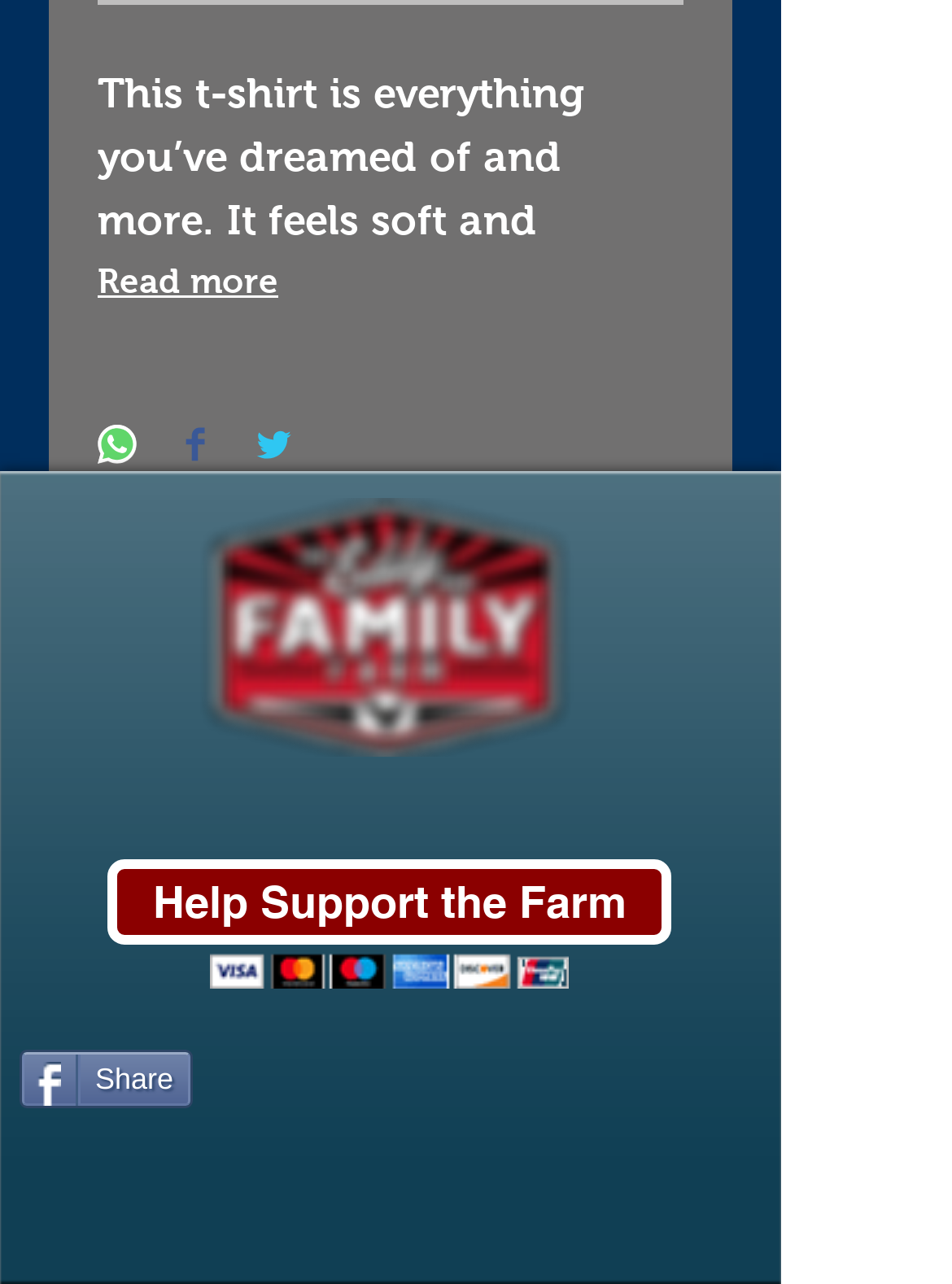Identify the bounding box coordinates of the clickable region required to complete the instruction: "View the image". The coordinates should be given as four float numbers within the range of 0 and 1, i.e., [left, top, right, bottom].

[0.167, 0.388, 0.654, 0.59]